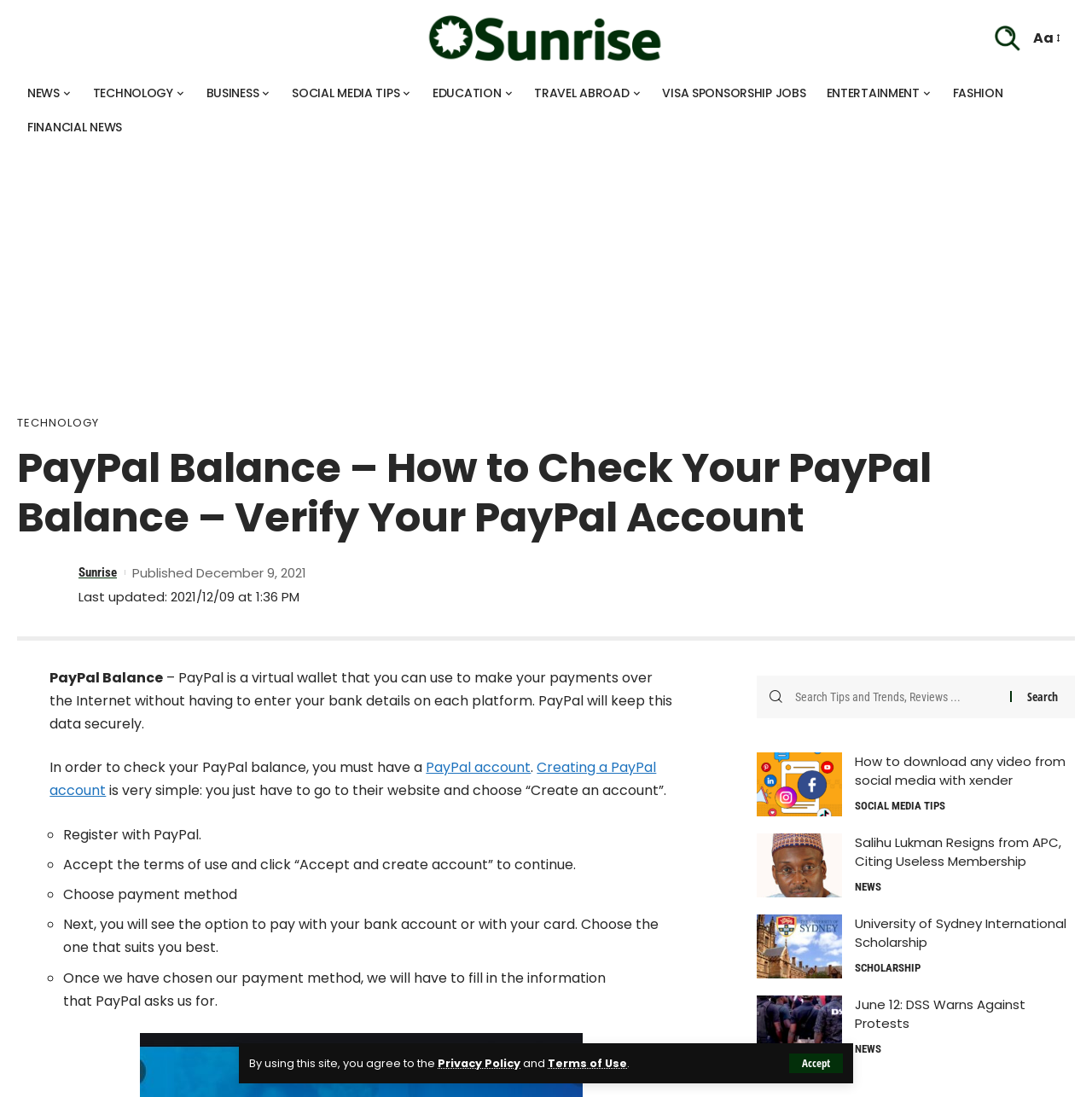Please locate the bounding box coordinates of the element that should be clicked to complete the given instruction: "Go to NEWS page".

[0.016, 0.07, 0.075, 0.101]